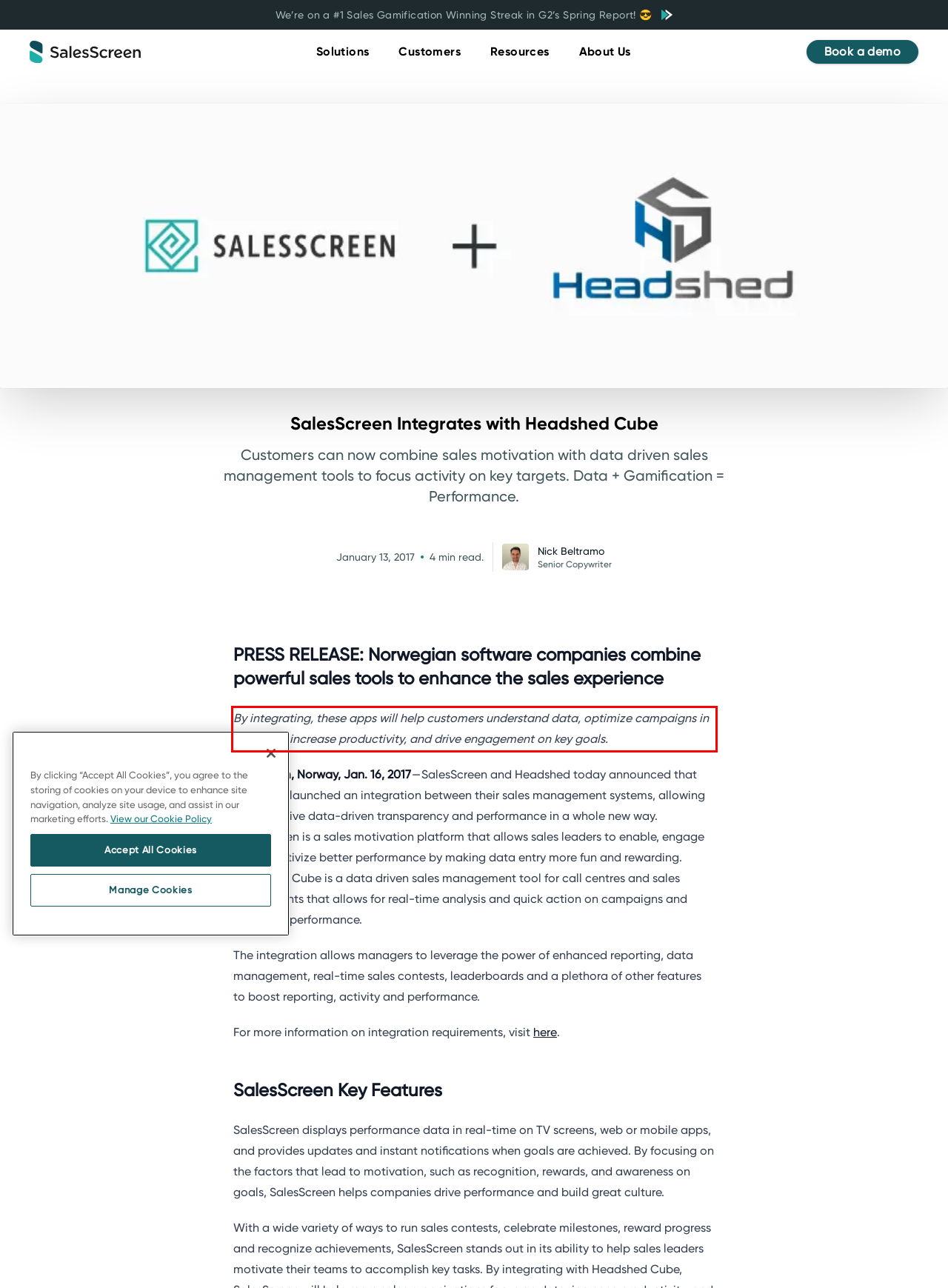Examine the webpage screenshot, find the red bounding box, and extract the text content within this marked area.

By integrating, these apps will help customers understand data, optimize campaigns in real-time, increase productivity, and drive engagement on key goals.